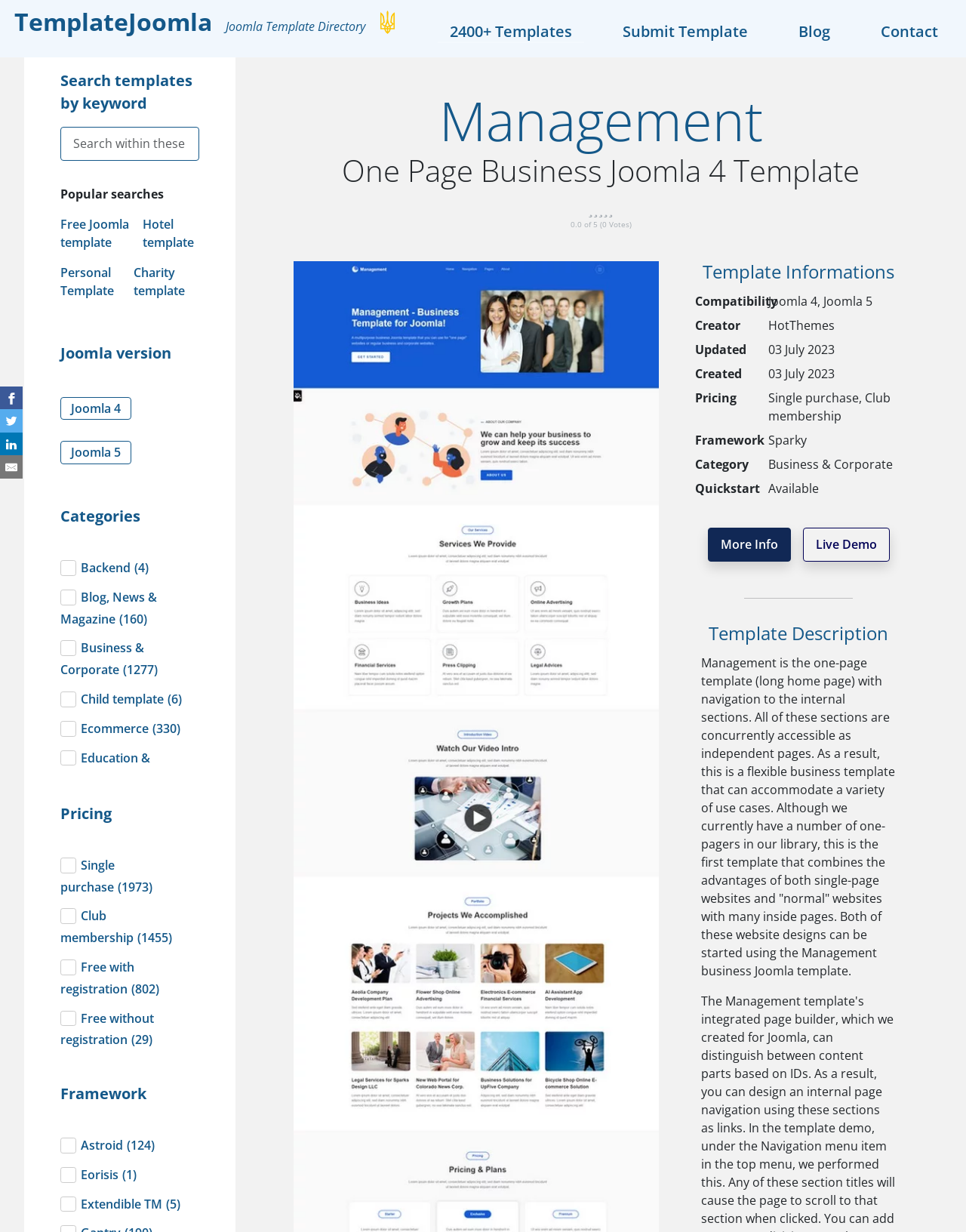From the image, can you give a detailed response to the question below:
How many templates are available?

I found the answer by looking at the link element with the text '2400+ Templates' which is a prominent element on the webpage, indicating that it is the number of templates available.